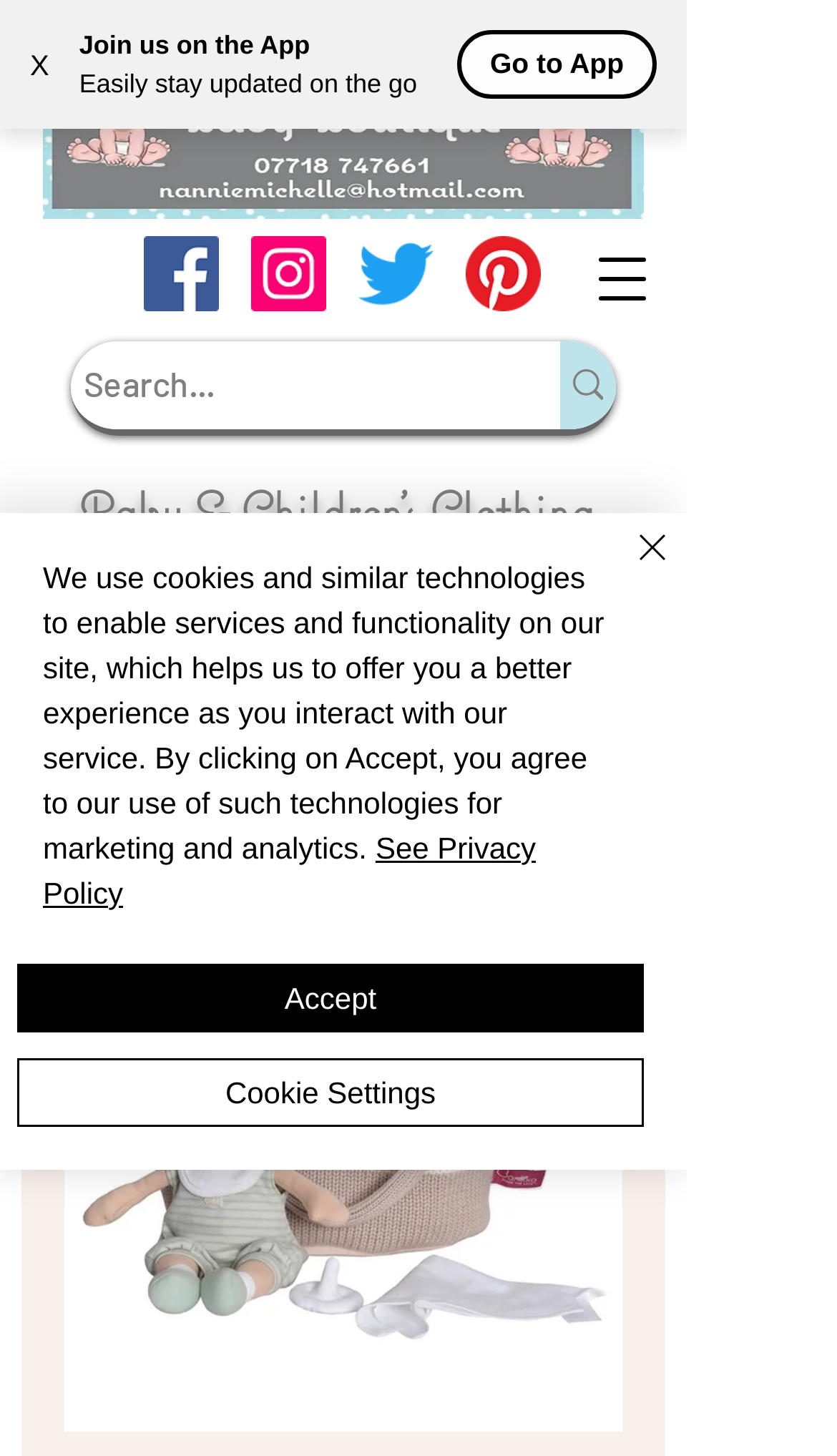Please predict the bounding box coordinates of the element's region where a click is necessary to complete the following instruction: "Click the X button". The coordinates should be represented by four float numbers between 0 and 1, i.e., [left, top, right, bottom].

[0.0, 0.013, 0.095, 0.076]